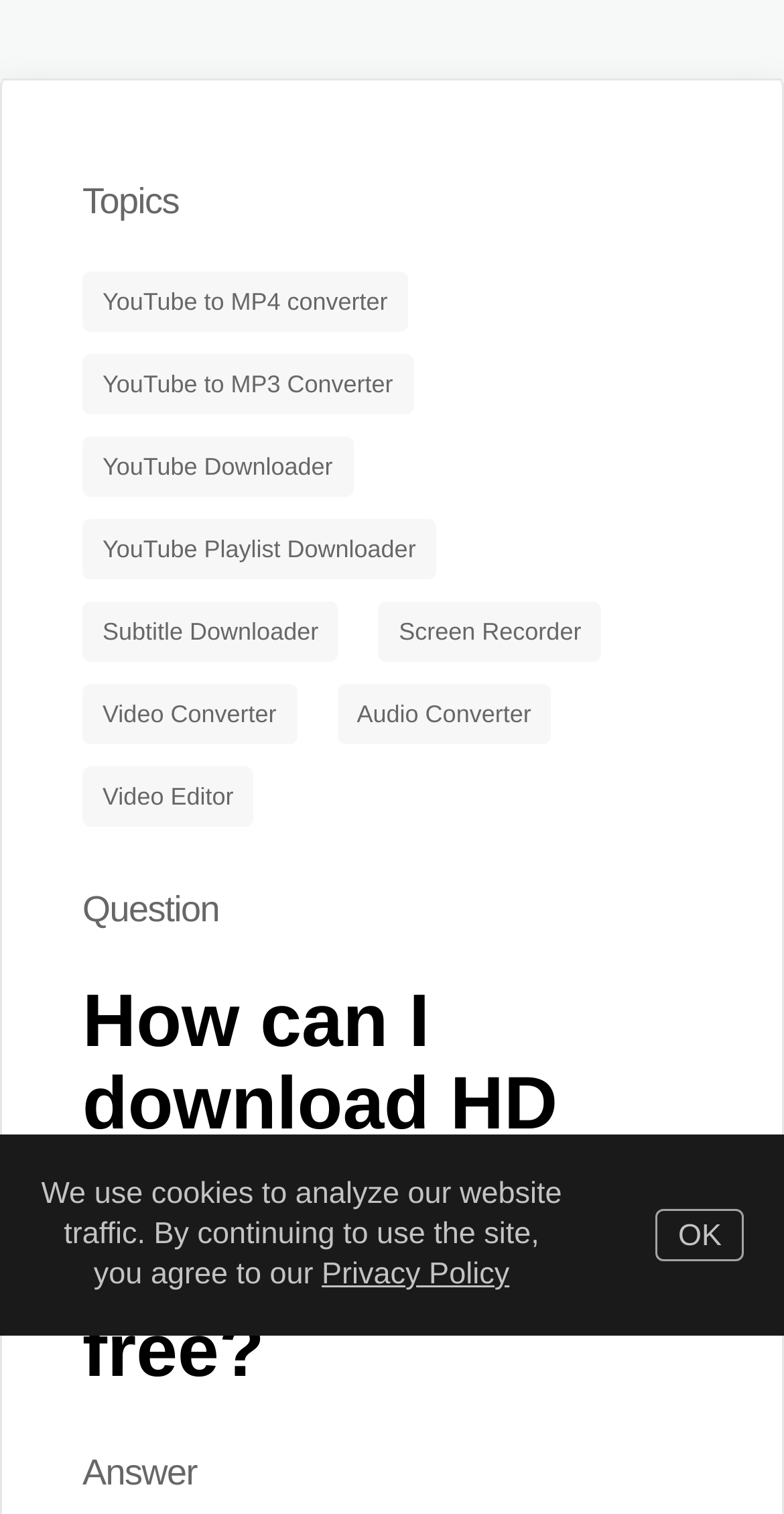Given the element description, predict the bounding box coordinates in the format (top-left x, top-left y, bottom-right x, bottom-right y), using floating point numbers between 0 and 1: YouTube Playlist Downloader

[0.105, 0.343, 0.556, 0.383]